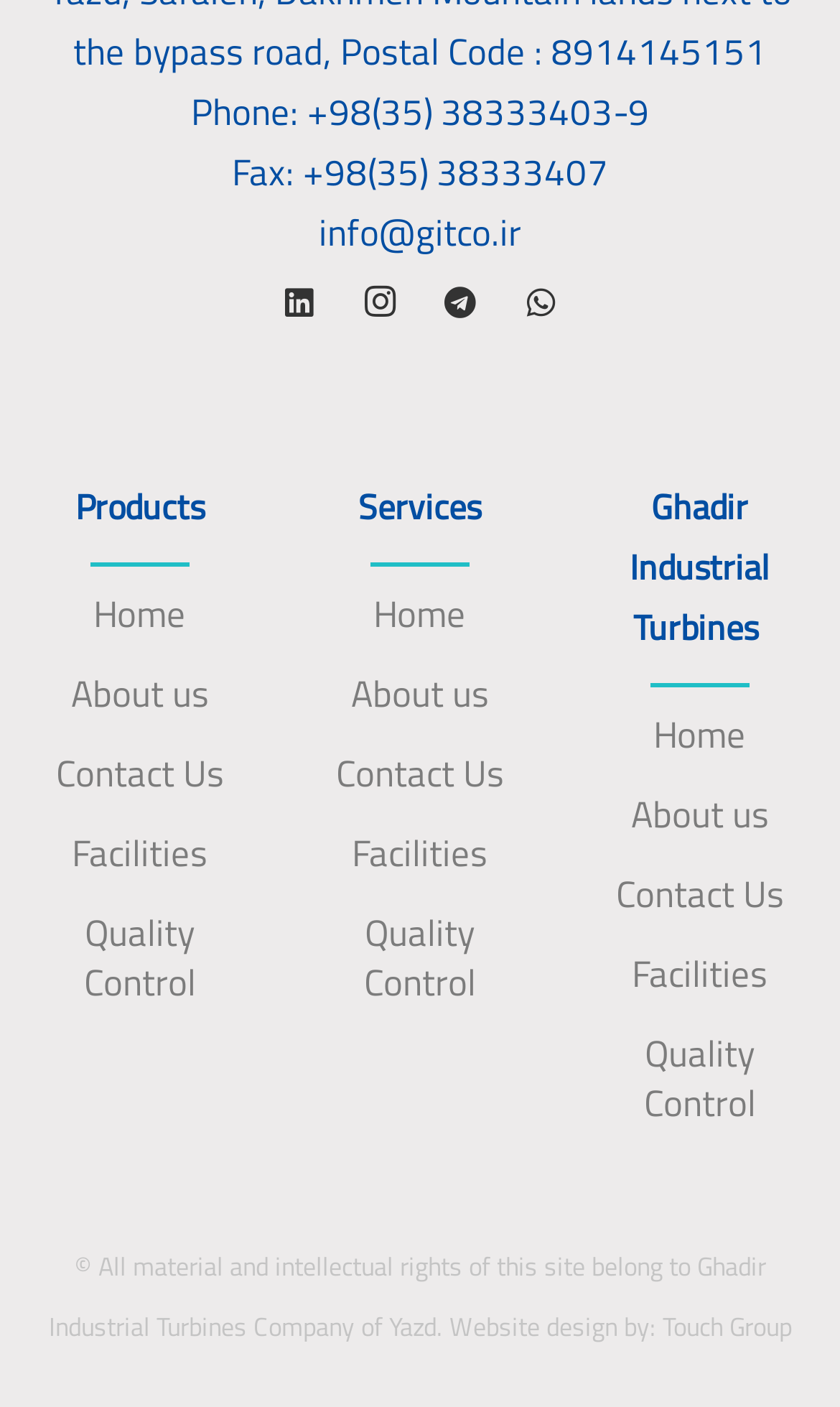Determine the bounding box coordinates for the area that needs to be clicked to fulfill this task: "Visit the Home page". The coordinates must be given as four float numbers between 0 and 1, i.e., [left, top, right, bottom].

[0.111, 0.417, 0.222, 0.457]